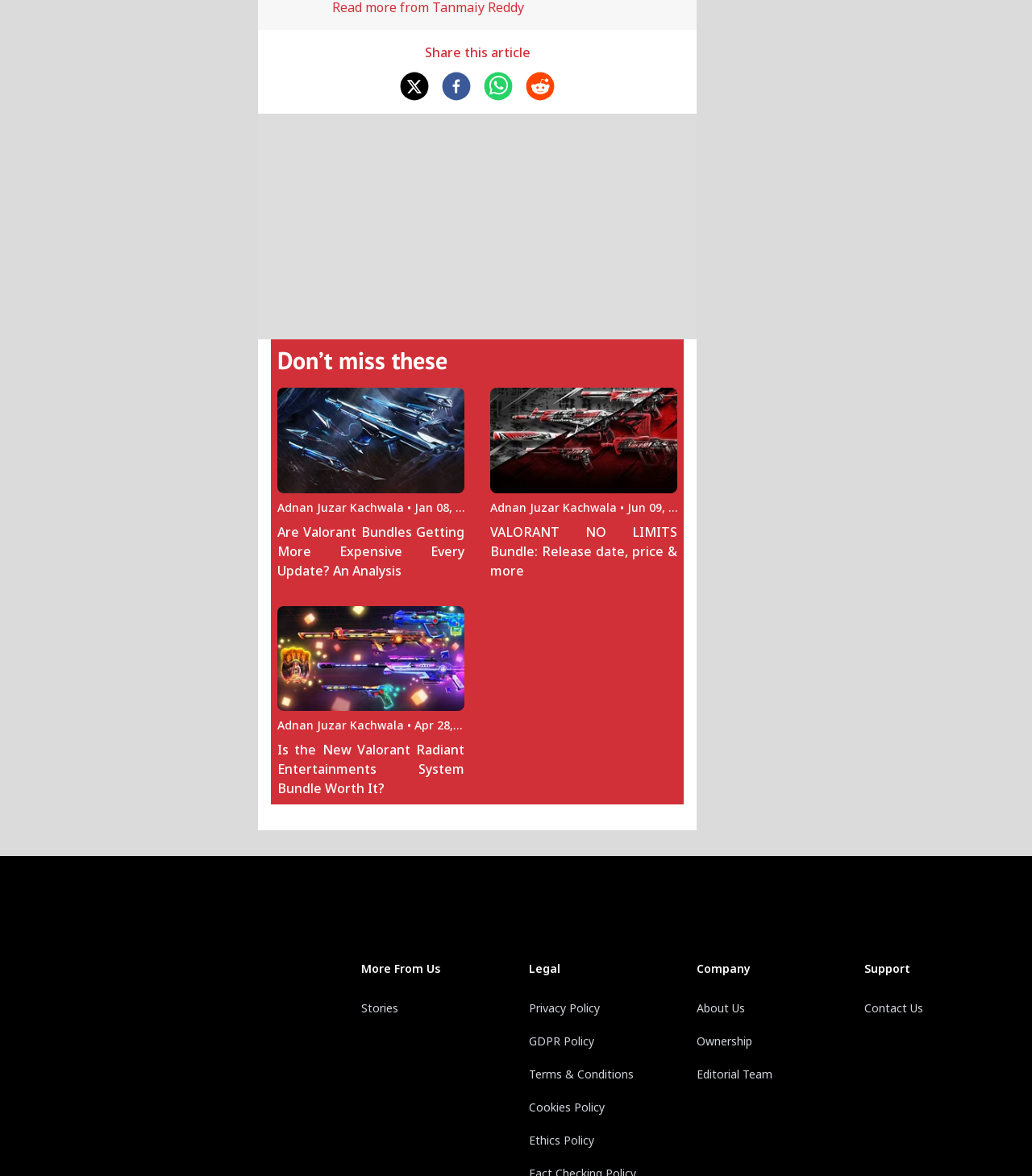Based on the image, provide a detailed and complete answer to the question: 
What social media platforms can users share this article on?

I can see that the webpage has buttons for sharing the article on Twitter, Facebook, WhatsApp, and Reddit, which are all popular social media platforms. These buttons are located at the top of the webpage and have corresponding images.